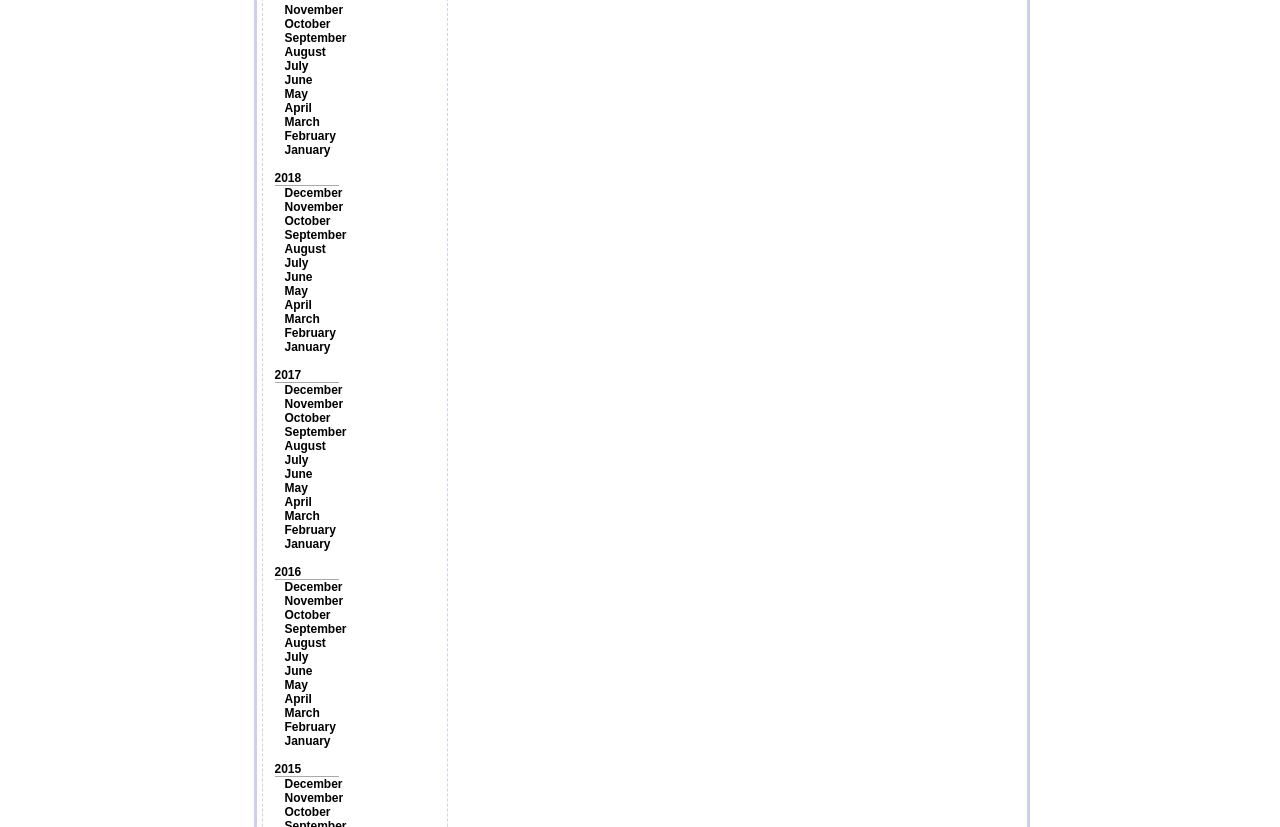What is the latest year listed?
Based on the visual content, answer with a single word or a brief phrase.

2018